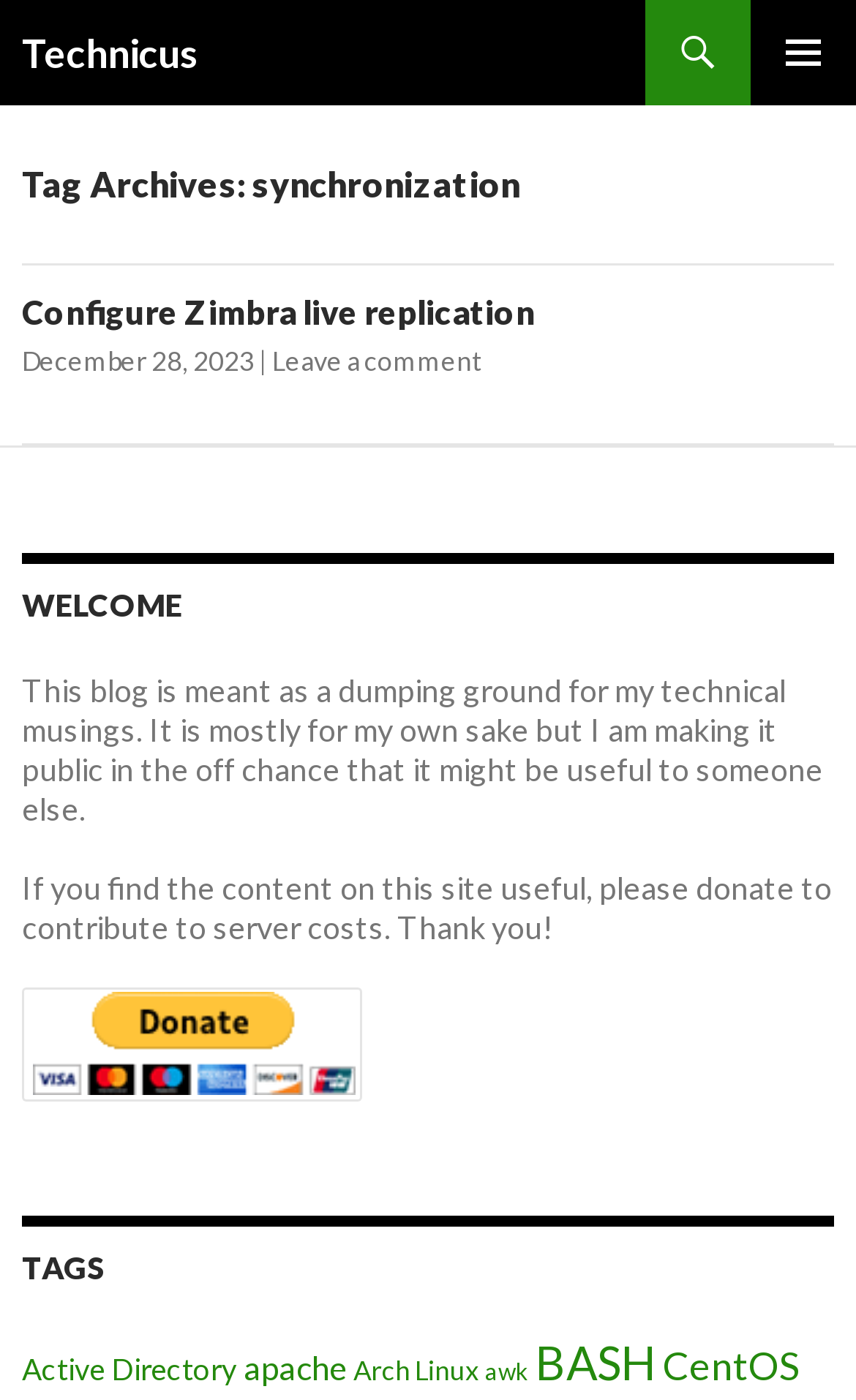Refer to the screenshot and give an in-depth answer to this question: How can readers support the blog?

Readers can support the blog by donating via PayPal, as indicated by the static text element that says 'If you find the content on this site useful, please donate to contribute to server costs. Thank you!' and the PayPal button below it.